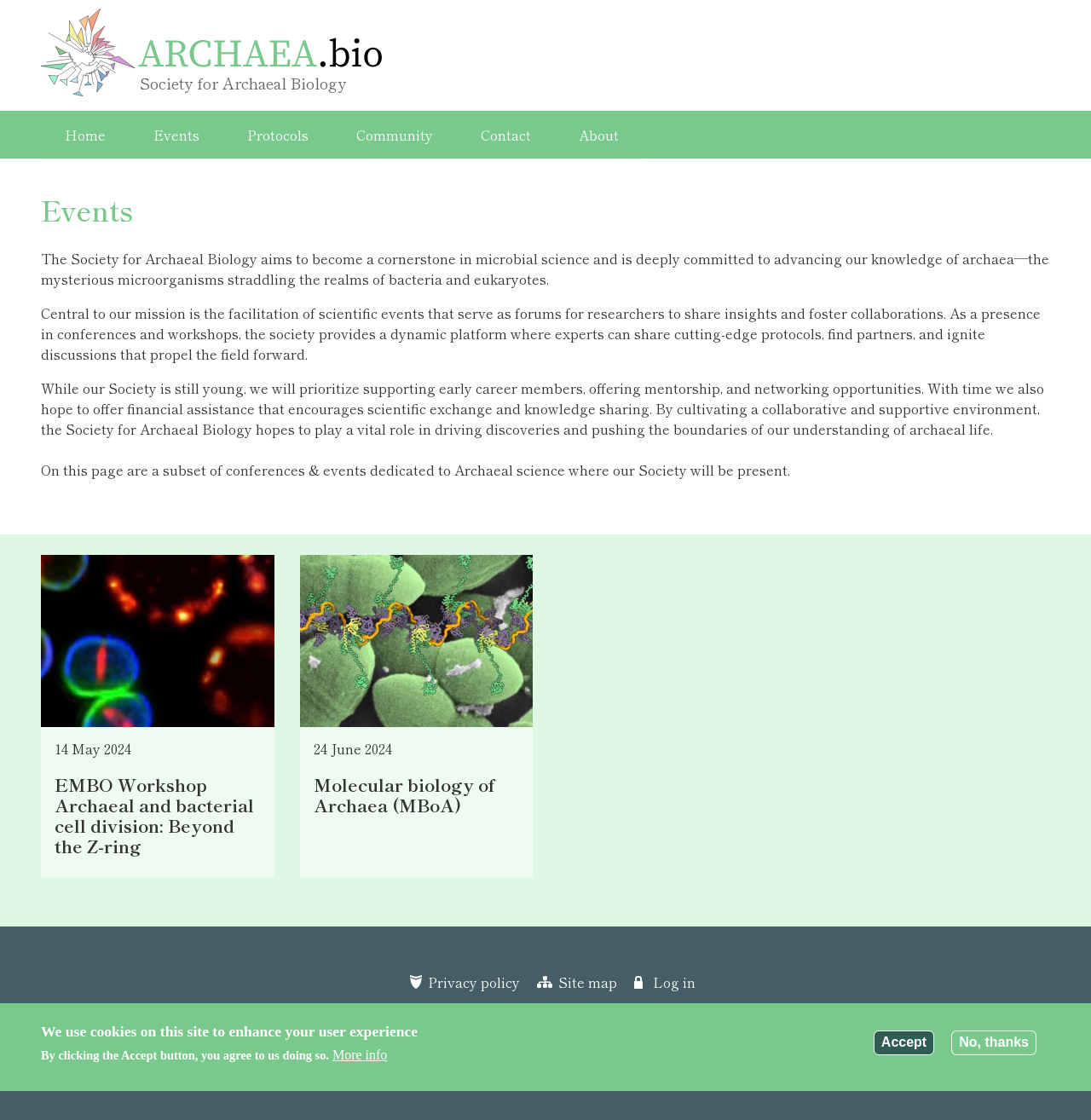Identify the bounding box for the described UI element. Provide the coordinates in (top-left x, top-left y, bottom-right x, bottom-right y) format with values ranging from 0 to 1: parent_node: 24 June 2024

[0.275, 0.495, 0.488, 0.783]